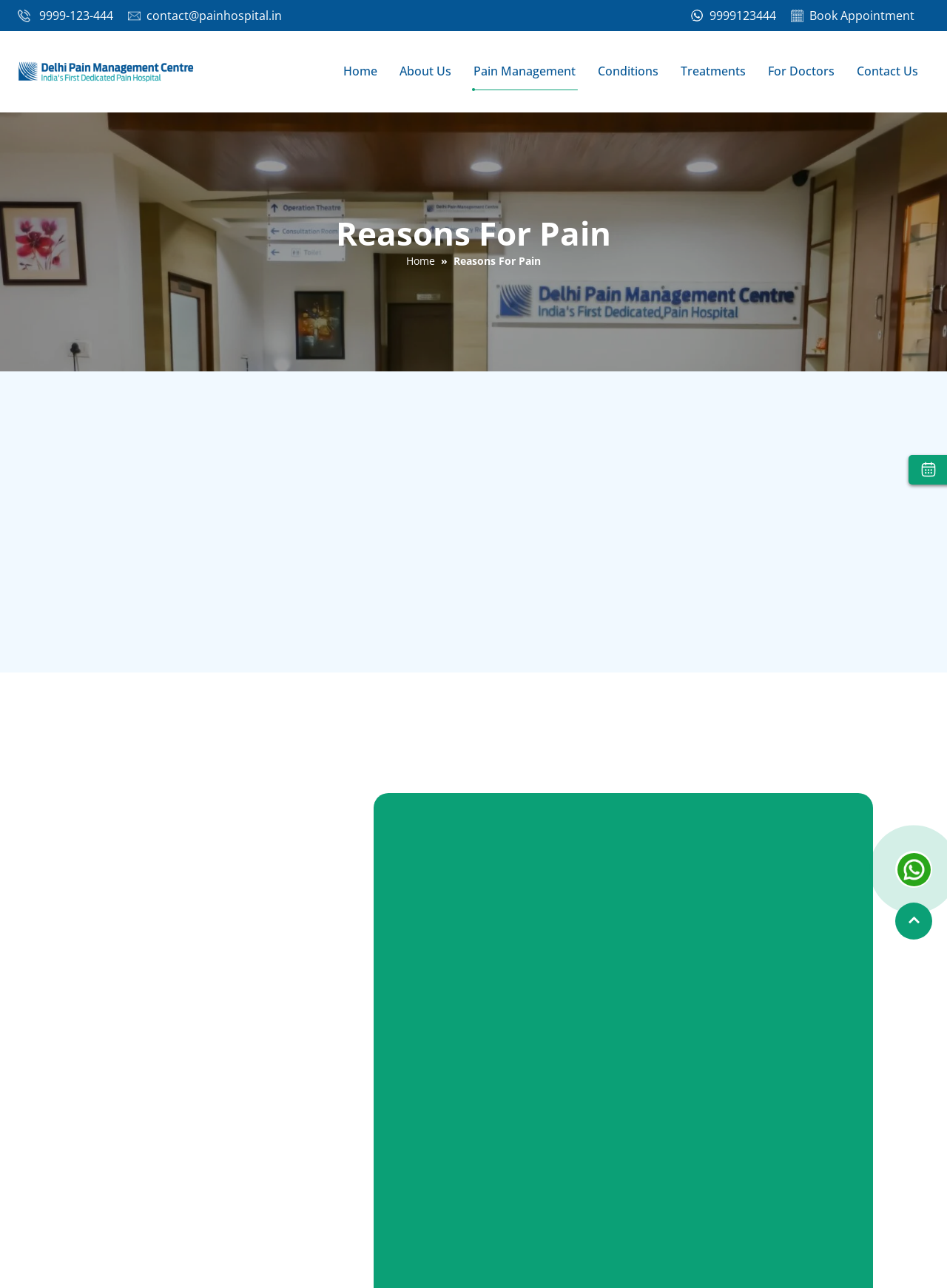What is the phone number to contact the pain management center?
Please elaborate on the answer to the question with detailed information.

The phone number to contact the pain management center is displayed at the top of the webpage, next to the 'Book Appointment' link.